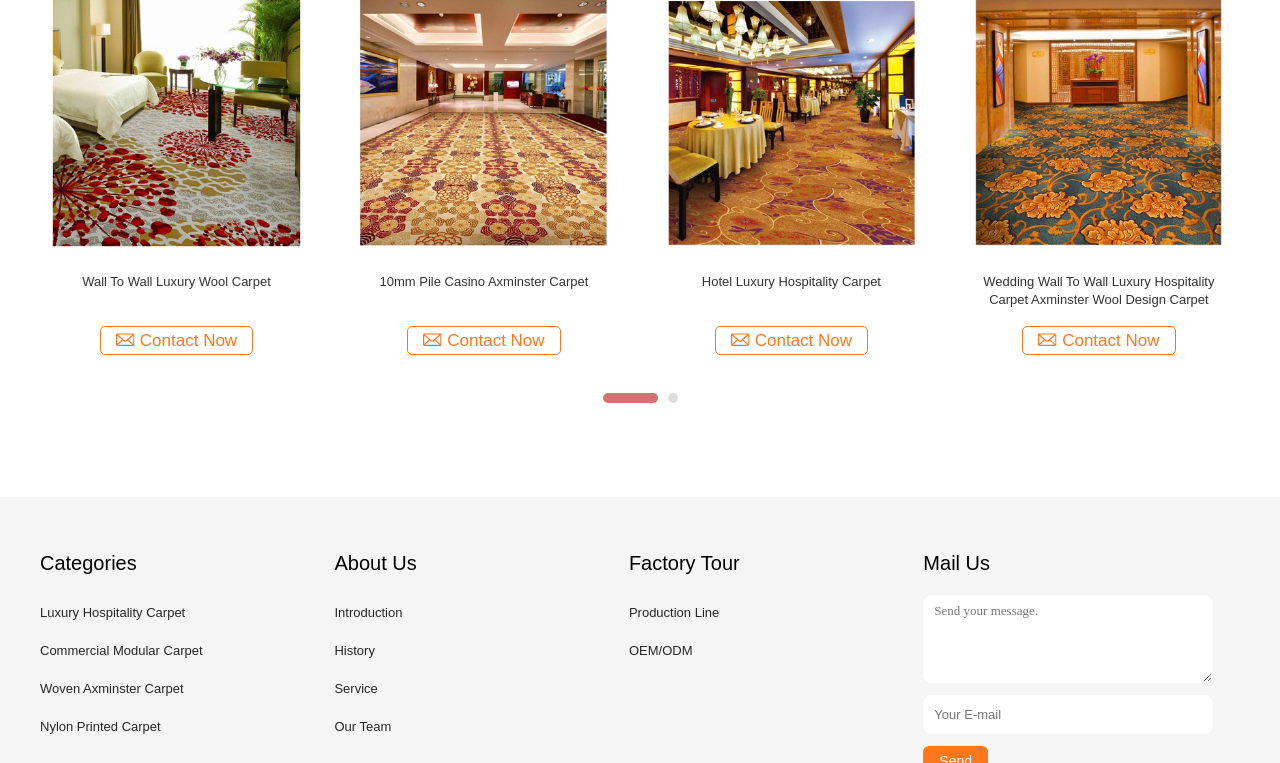Using a single word or phrase, answer the following question: 
What types of carpet are mentioned on this webpage?

Luxury hospitality, commercial modular, woven axminster, nylon printed